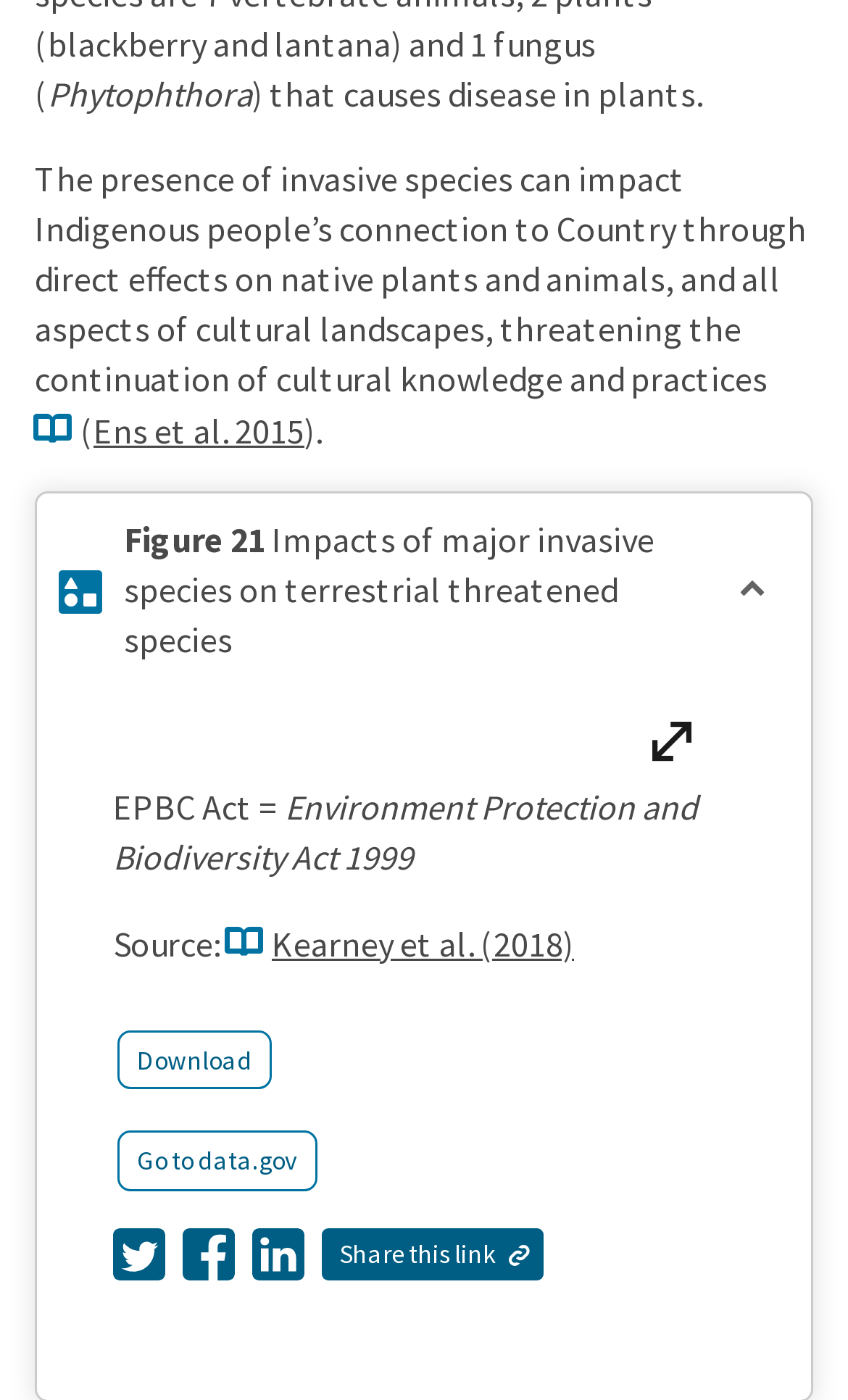Identify the bounding box coordinates of the region that should be clicked to execute the following instruction: "Download the data".

[0.138, 0.735, 0.321, 0.779]